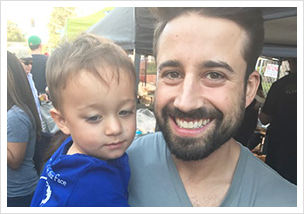What is the color of the child's shirt? Based on the image, give a response in one word or a short phrase.

Blue